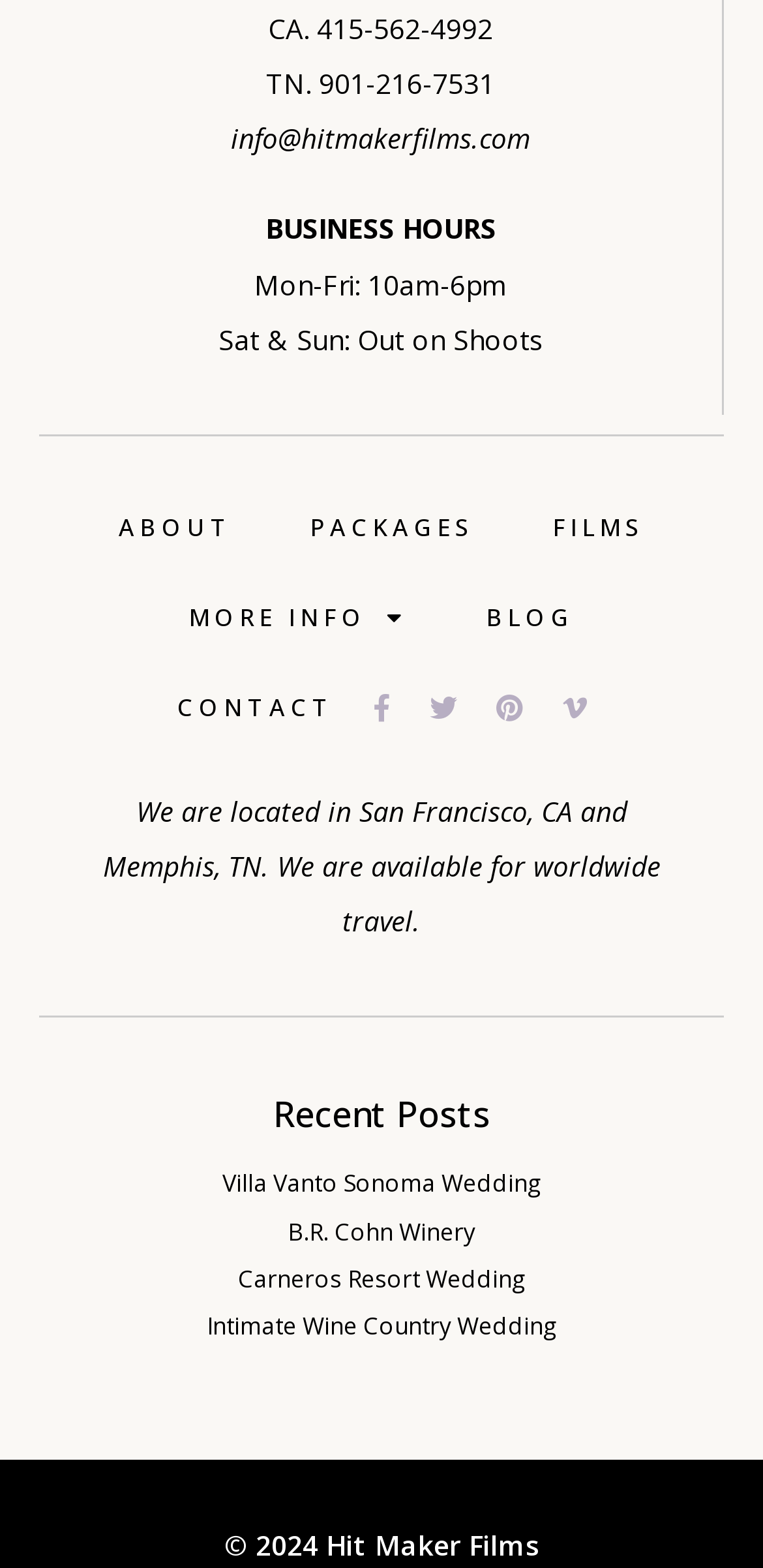Extract the bounding box coordinates for the UI element described by the text: "B.R. Cohn Winery". The coordinates should be in the form of [left, top, right, bottom] with values between 0 and 1.

[0.377, 0.774, 0.623, 0.796]